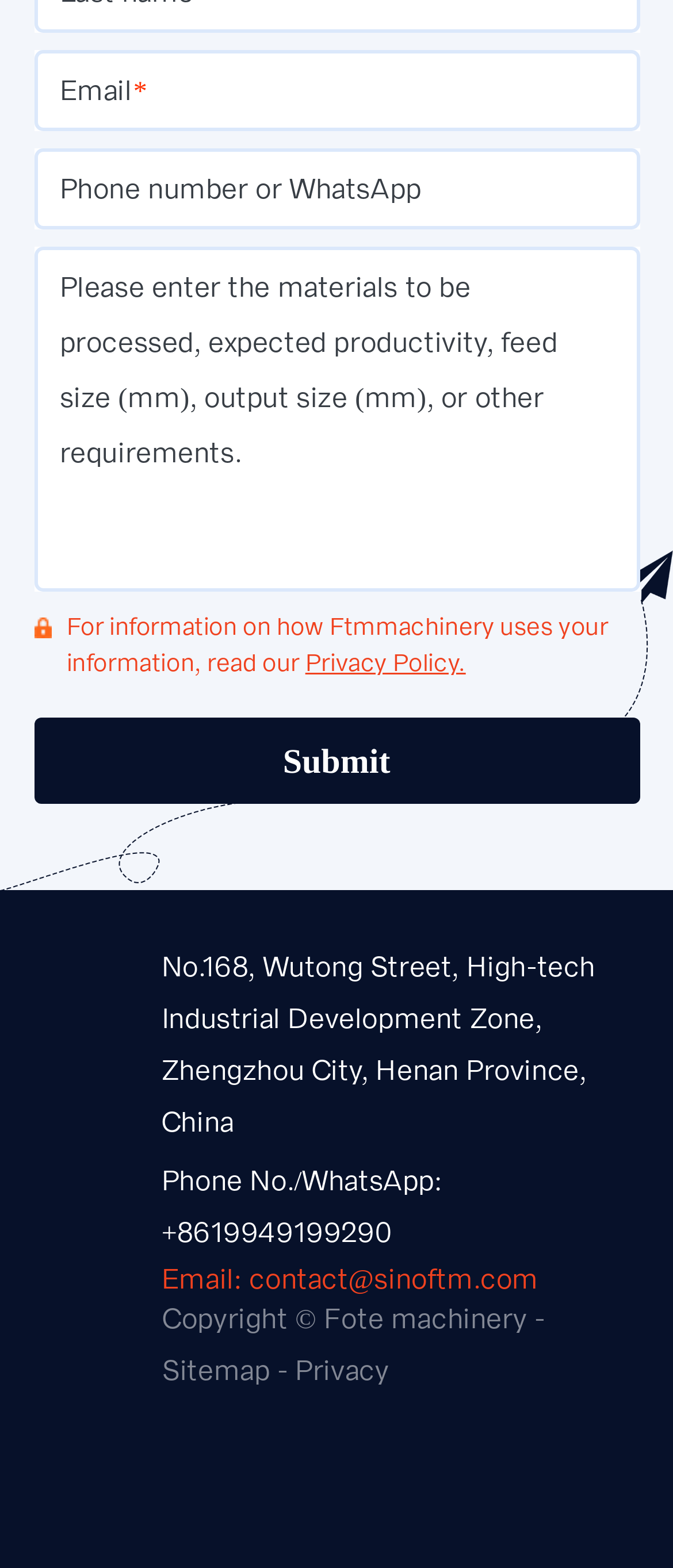What is the company's address?
Utilize the information in the image to give a detailed answer to the question.

The company's address can be found in the DescriptionListDetail element, which contains the company's contact information. The address is listed as 'No.168, Wutong Street, High-tech Industrial Development Zone, Zhengzhou City, Henan Province, China'.